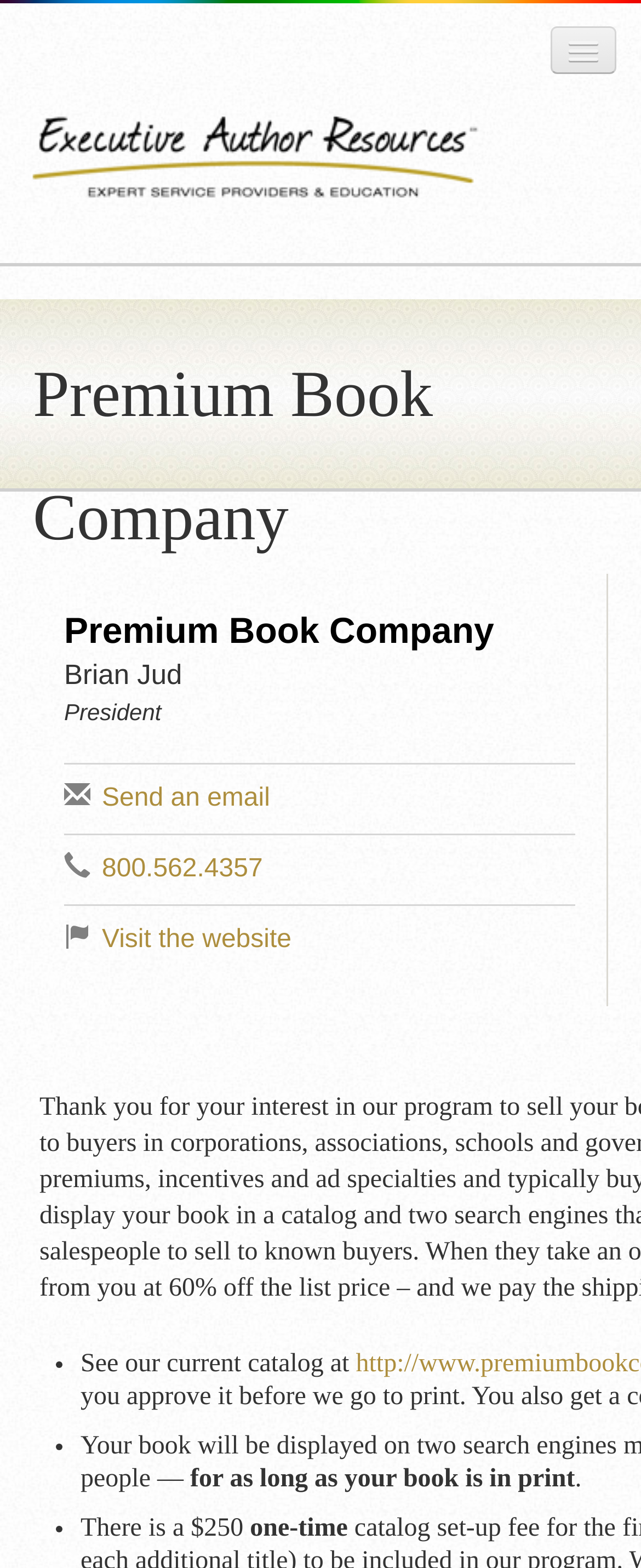Identify the bounding box for the UI element described as: "parent_node: TOGGLE NAVIGATION". The coordinates should be four float numbers between 0 and 1, i.e., [left, top, right, bottom].

None